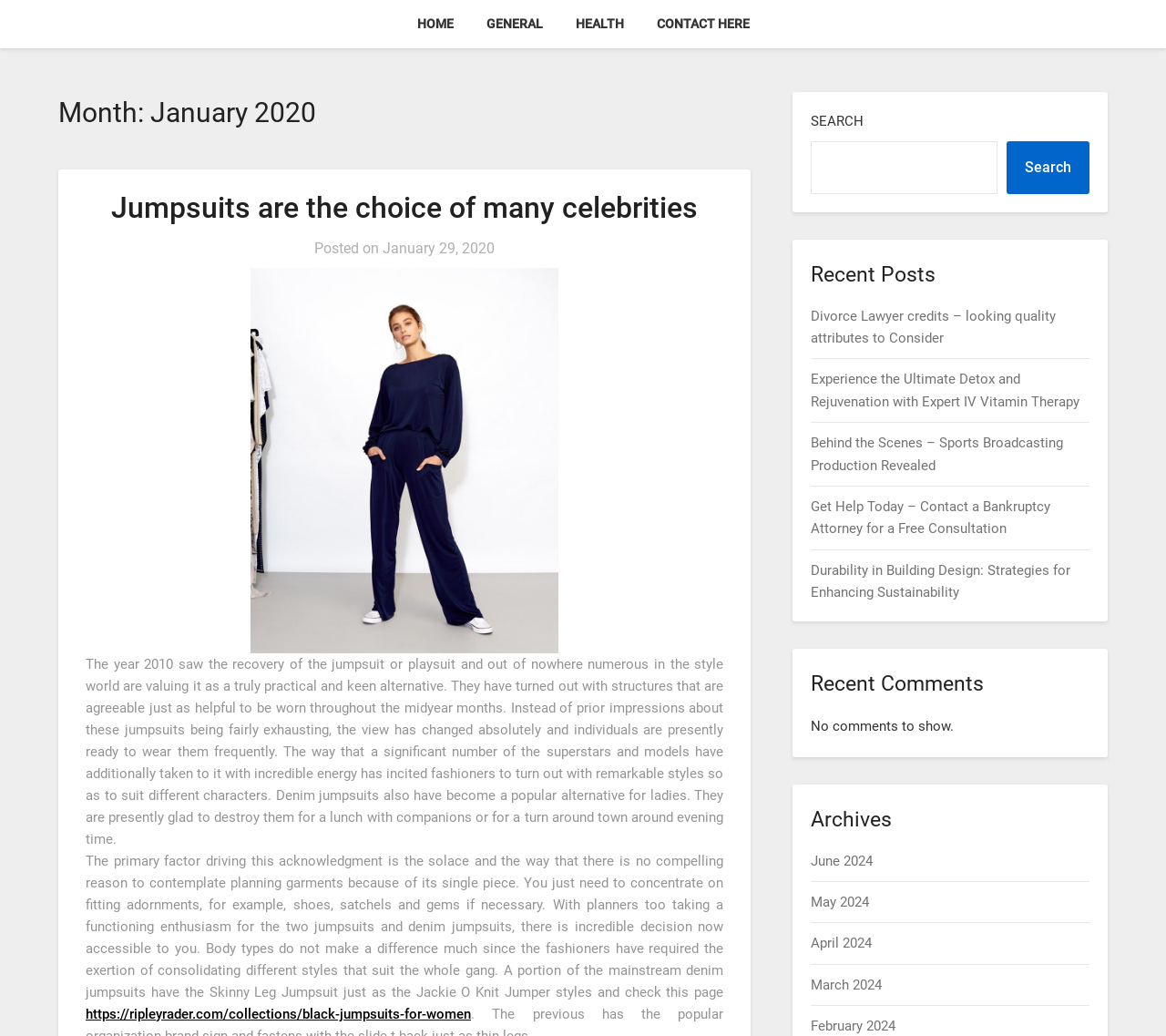Specify the bounding box coordinates of the area that needs to be clicked to achieve the following instruction: "Read the article about The User that Hated Roman Dog Bird".

None